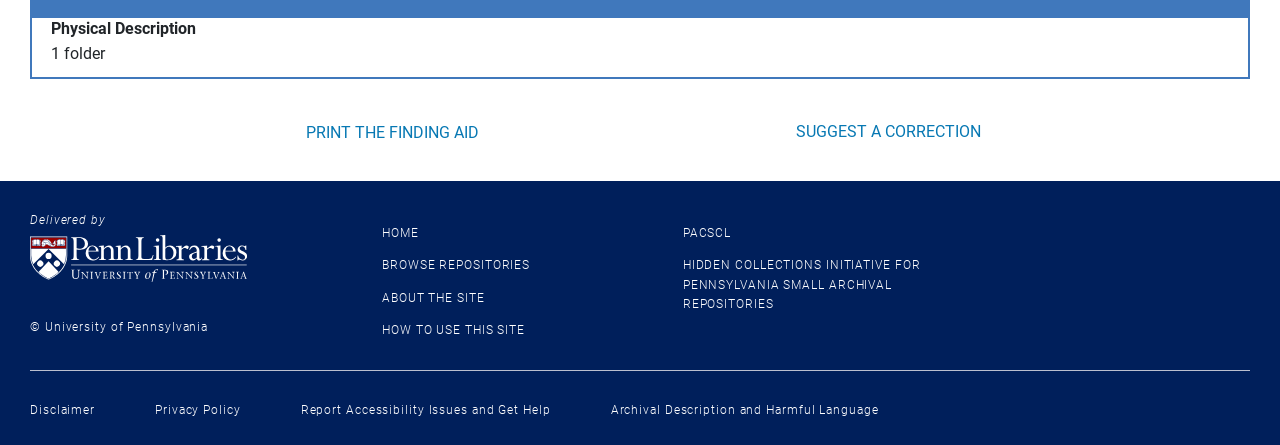Pinpoint the bounding box coordinates of the area that must be clicked to complete this instruction: "Go to PACSCL".

[0.533, 0.508, 0.571, 0.54]